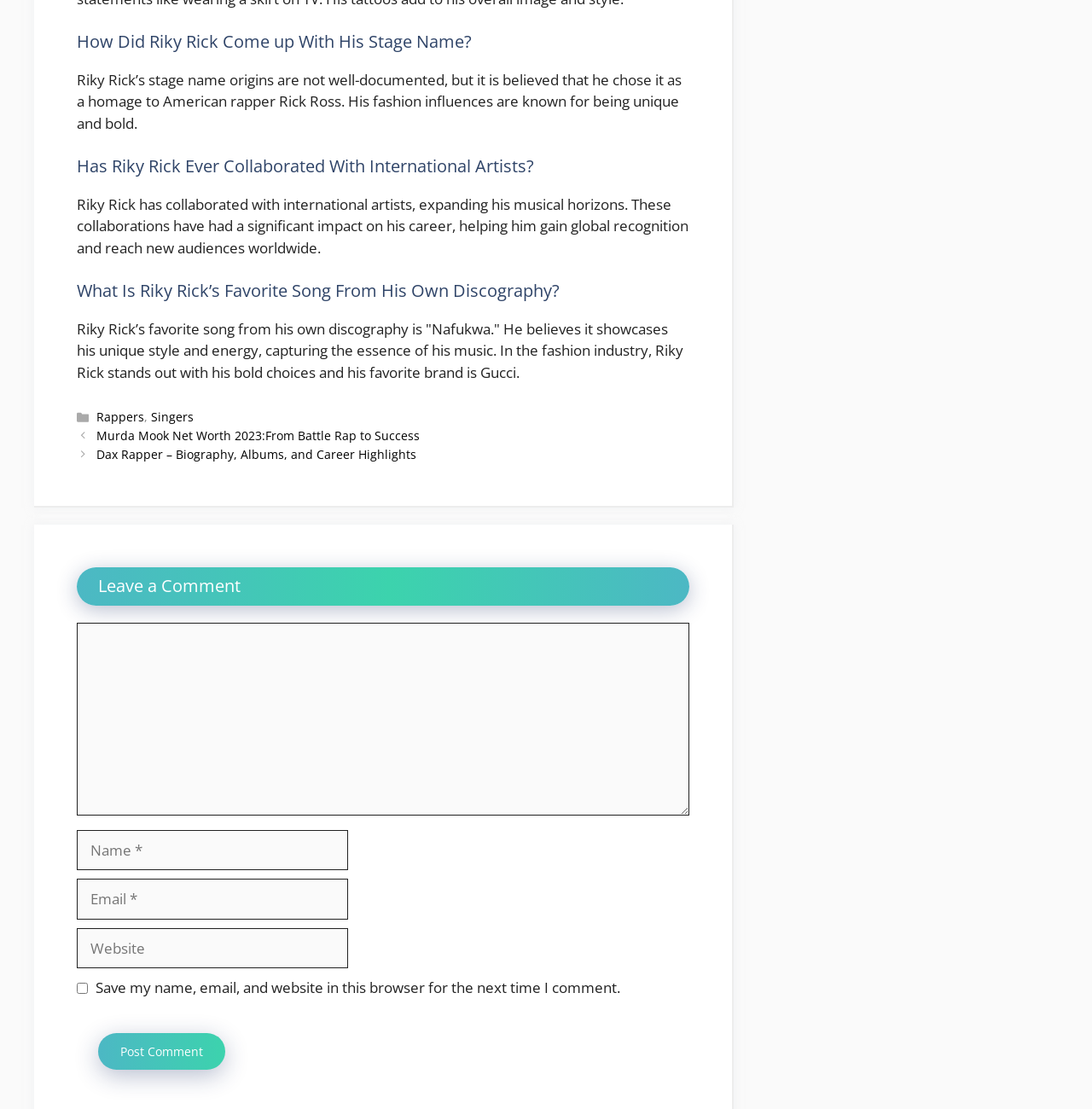Respond to the following question with a brief word or phrase:
What is Riky Rick's favorite song?

Nafukwa